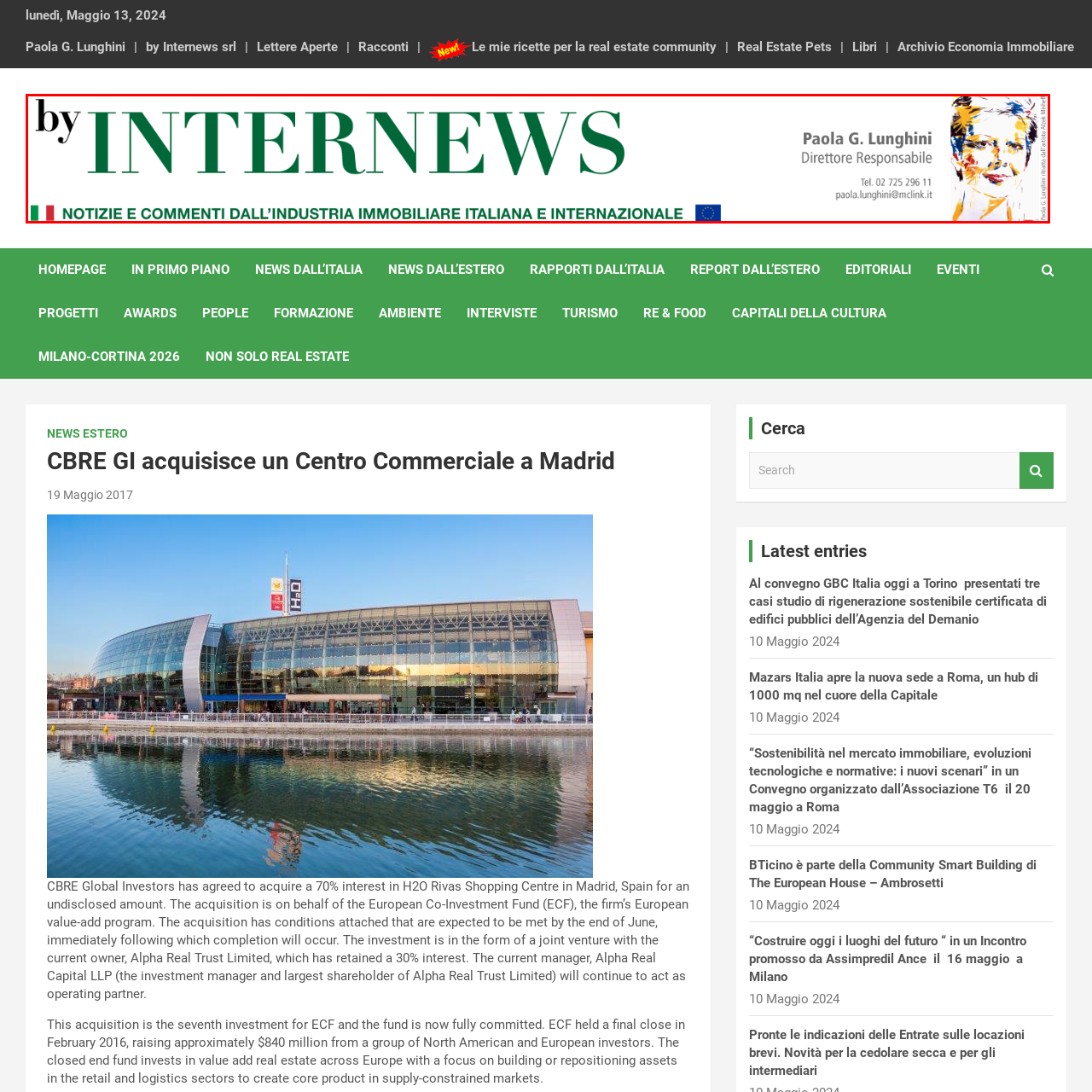Please examine the image highlighted by the red rectangle and provide a comprehensive answer to the following question based on the visual information present:
What is the name of the publication?

The name of the publication is prominently displayed in green at the top of the image, which is 'by INTERNEWS', indicating that the article is published by Internews.